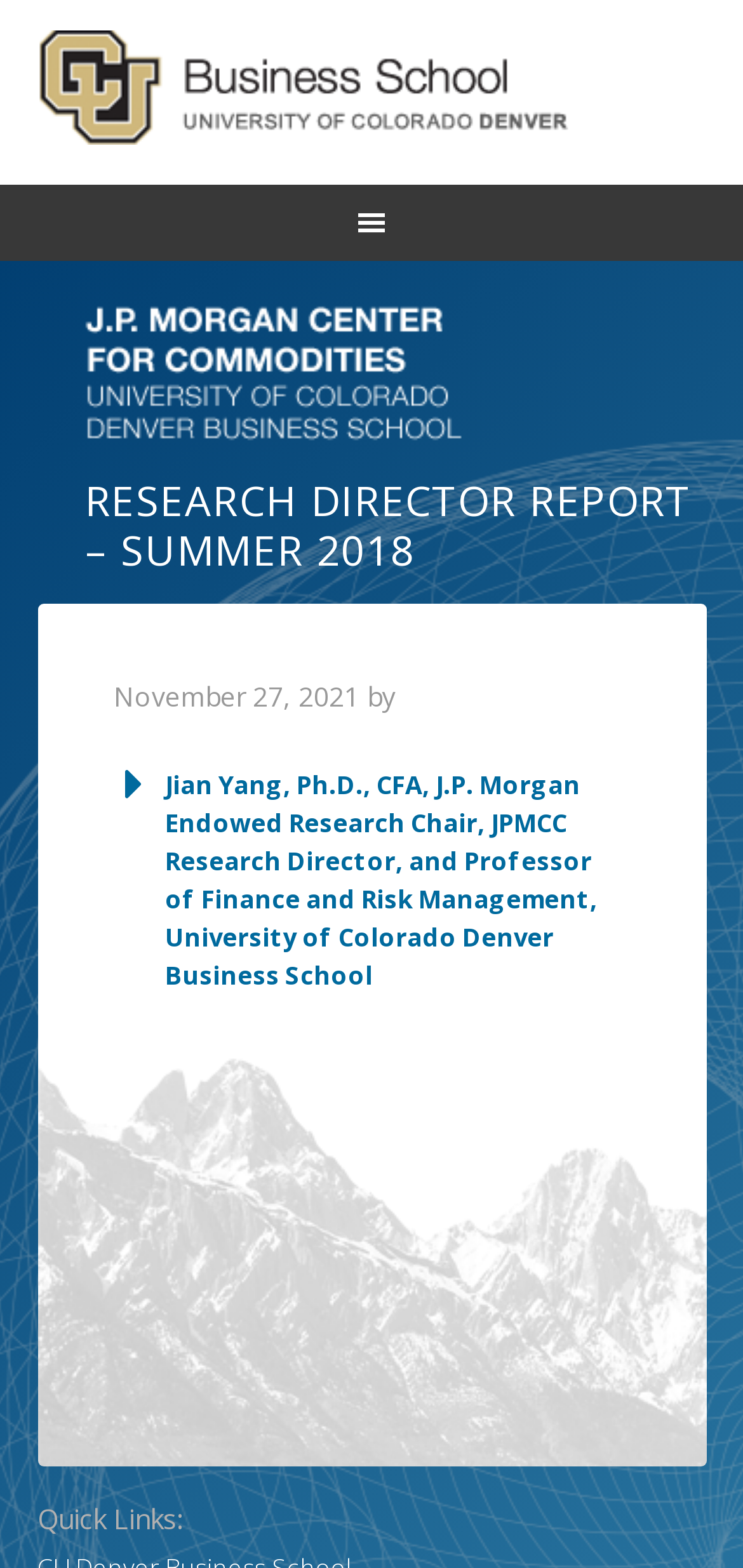Answer the question using only one word or a concise phrase: What is the name of the research chair held by the author?

J.P. Morgan Endowed Research Chair